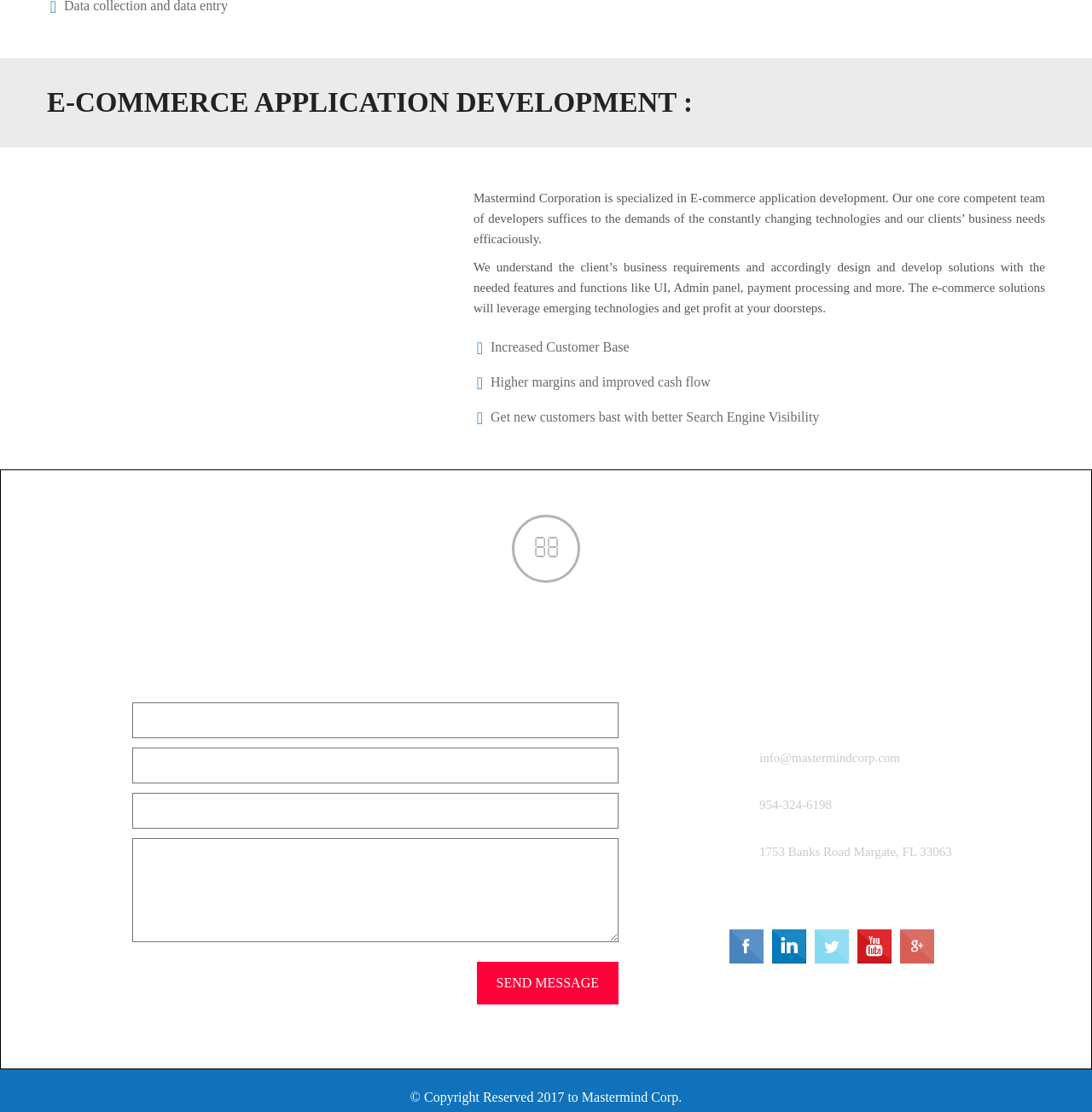Identify the bounding box coordinates for the region of the element that should be clicked to carry out the instruction: "Click the info@mastermindcorp.com email link". The bounding box coordinates should be four float numbers between 0 and 1, i.e., [left, top, right, bottom].

[0.695, 0.676, 0.824, 0.688]